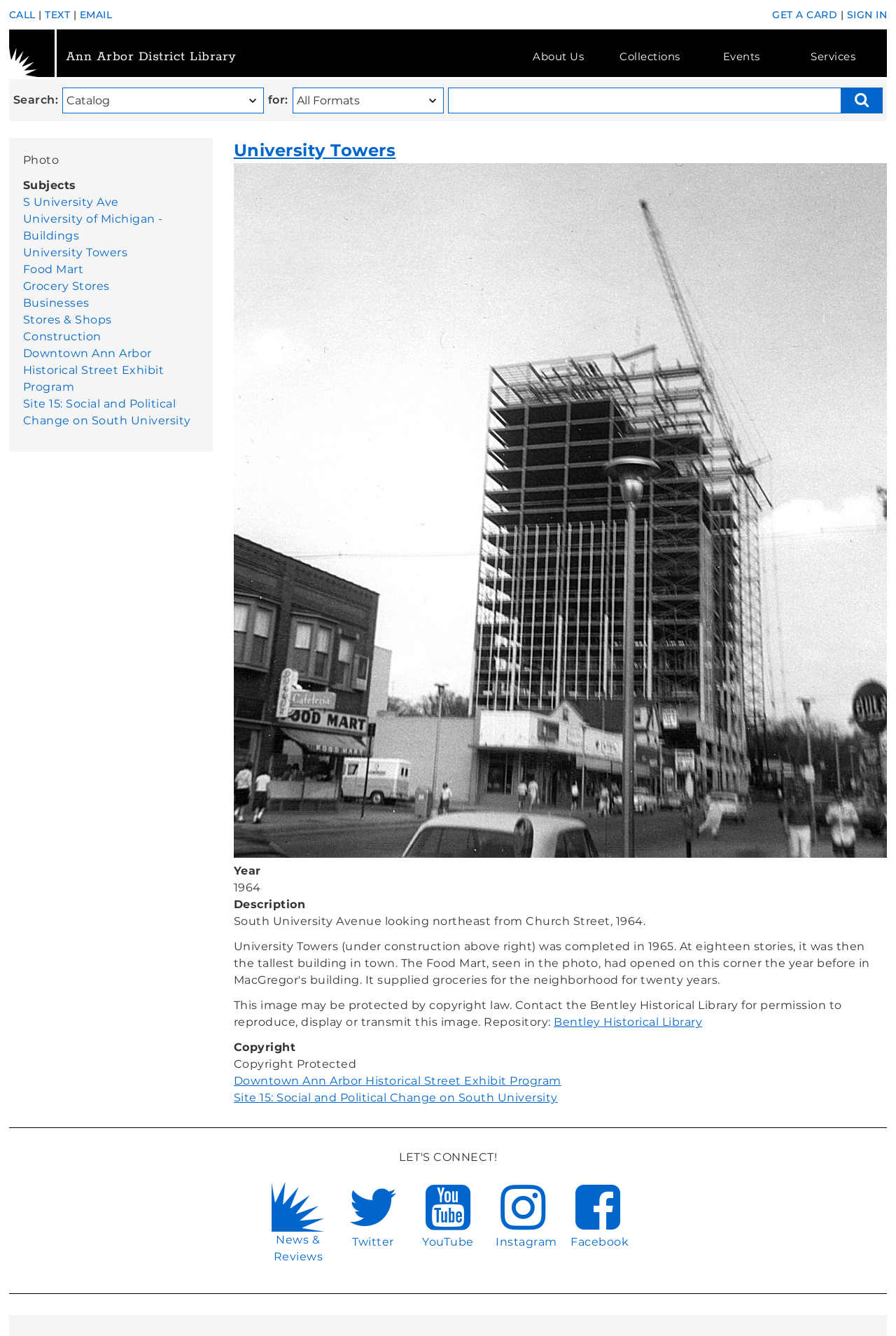Identify the bounding box coordinates of the region that should be clicked to execute the following instruction: "Check the website's design and development".

None